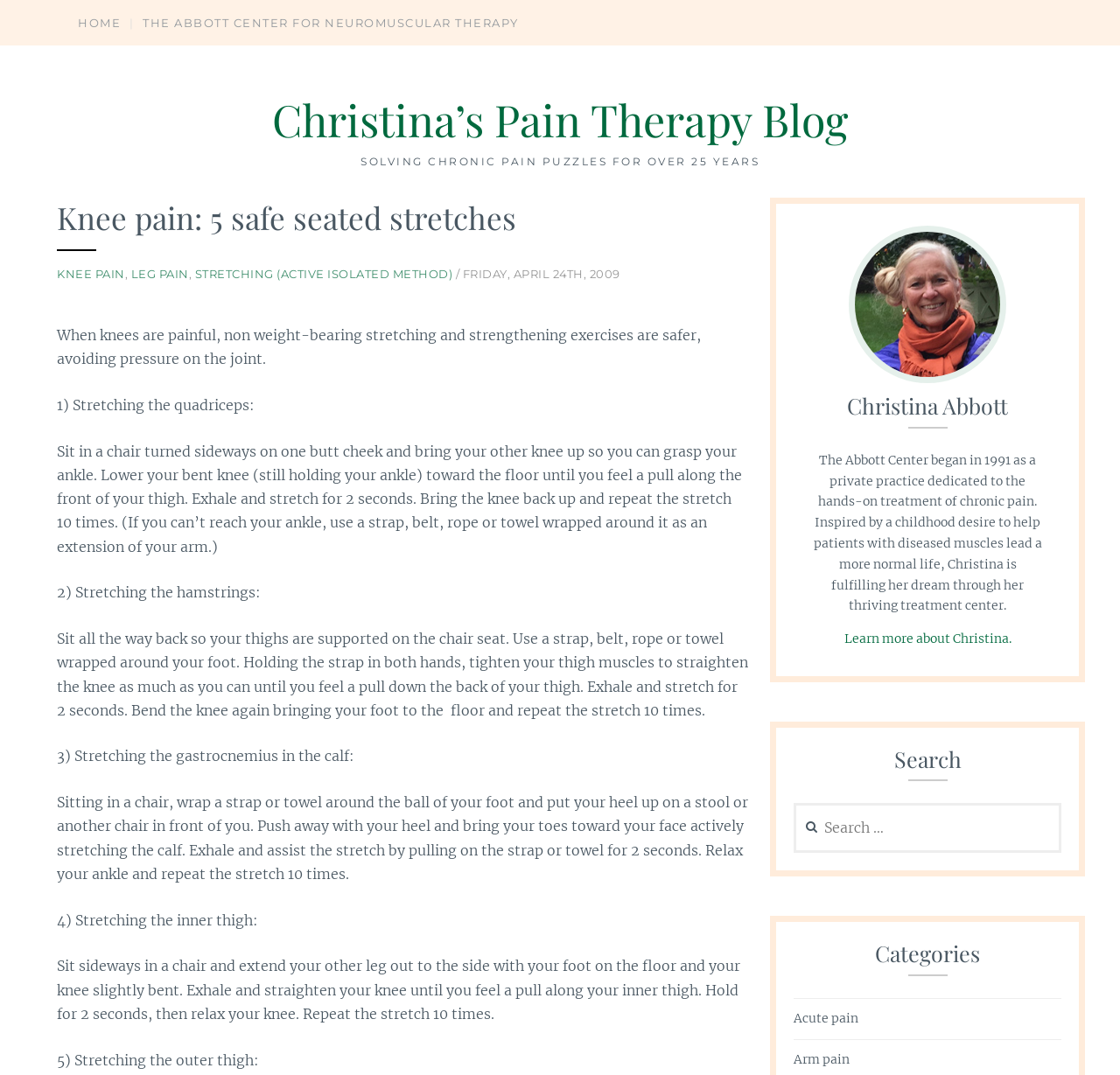Please look at the image and answer the question with a detailed explanation: What is the name of the treatment center mentioned in the webpage?

The name of the treatment center is mentioned in the text 'The Abbott Center began in 1991 as a private practice dedicated to the hands-on treatment of chronic pain.' which is located in the author's bio section.